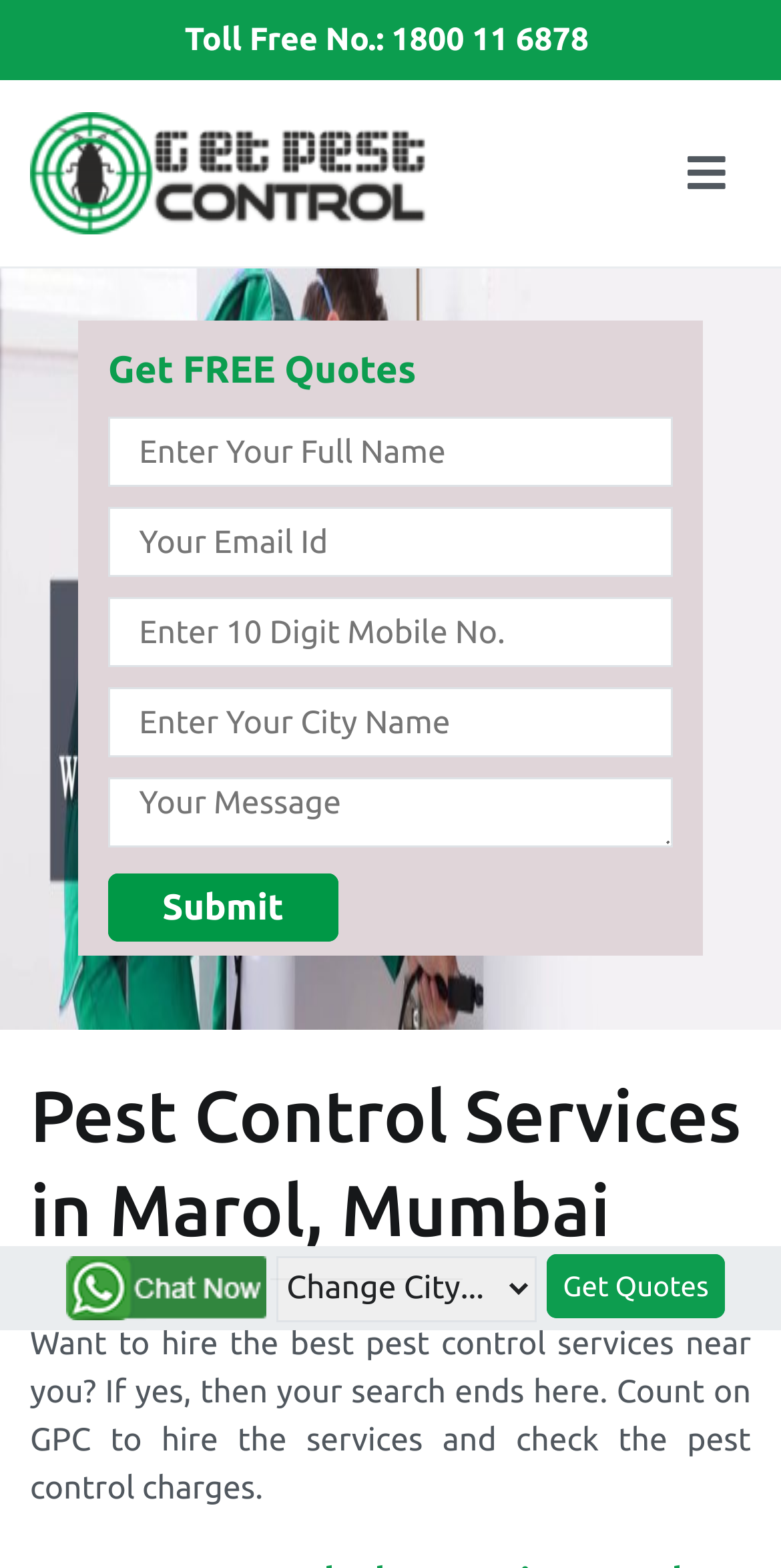Describe in detail what you see on the webpage.

The webpage is about hiring pest control services in Marol, Mumbai at affordable prices. At the top, there is a toll-free number, 1800 11 6878, accompanied by a "get-pest-control" link and image. Below this, there is a primary menu button on the right side. 

On the left side, there is a section to get free quotes, where users can enter their full name, email ID, mobile number, city name, and message in the required text boxes. Below this, there is a "Submit" button.

Further down, there is a heading that reads "Pest Control Services in Marol, Mumbai". Below this heading, there is a paragraph of text that describes the services offered by GPC, a pest control company. 

On the right side, there are three elements: a "Chat" link with an image, a "City List" combobox, and a "Get Quotes" link. These elements are positioned near the bottom of the page.